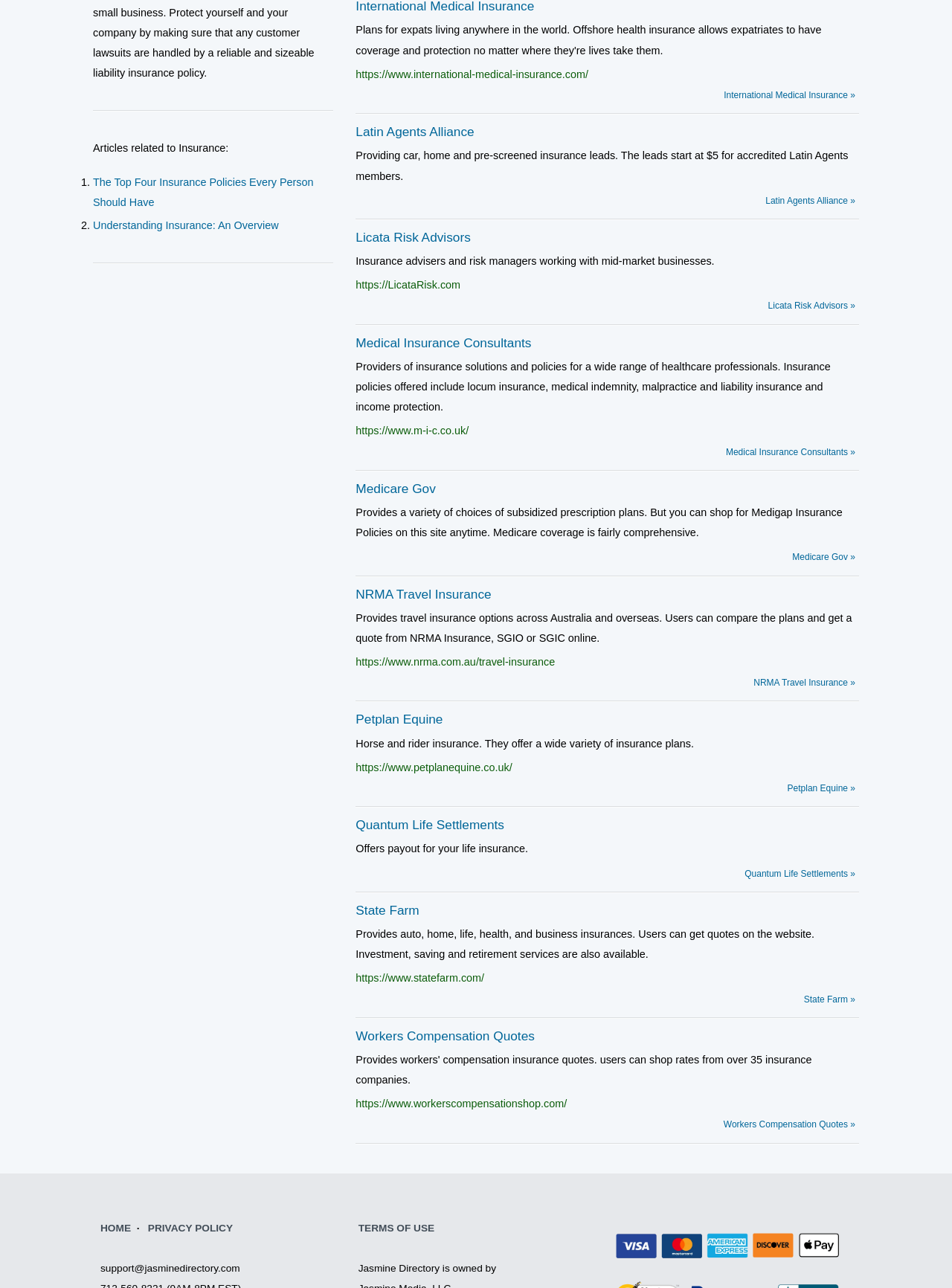Please identify the bounding box coordinates of the area I need to click to accomplish the following instruction: "Check out State Farm's insurance services".

[0.844, 0.772, 0.898, 0.78]